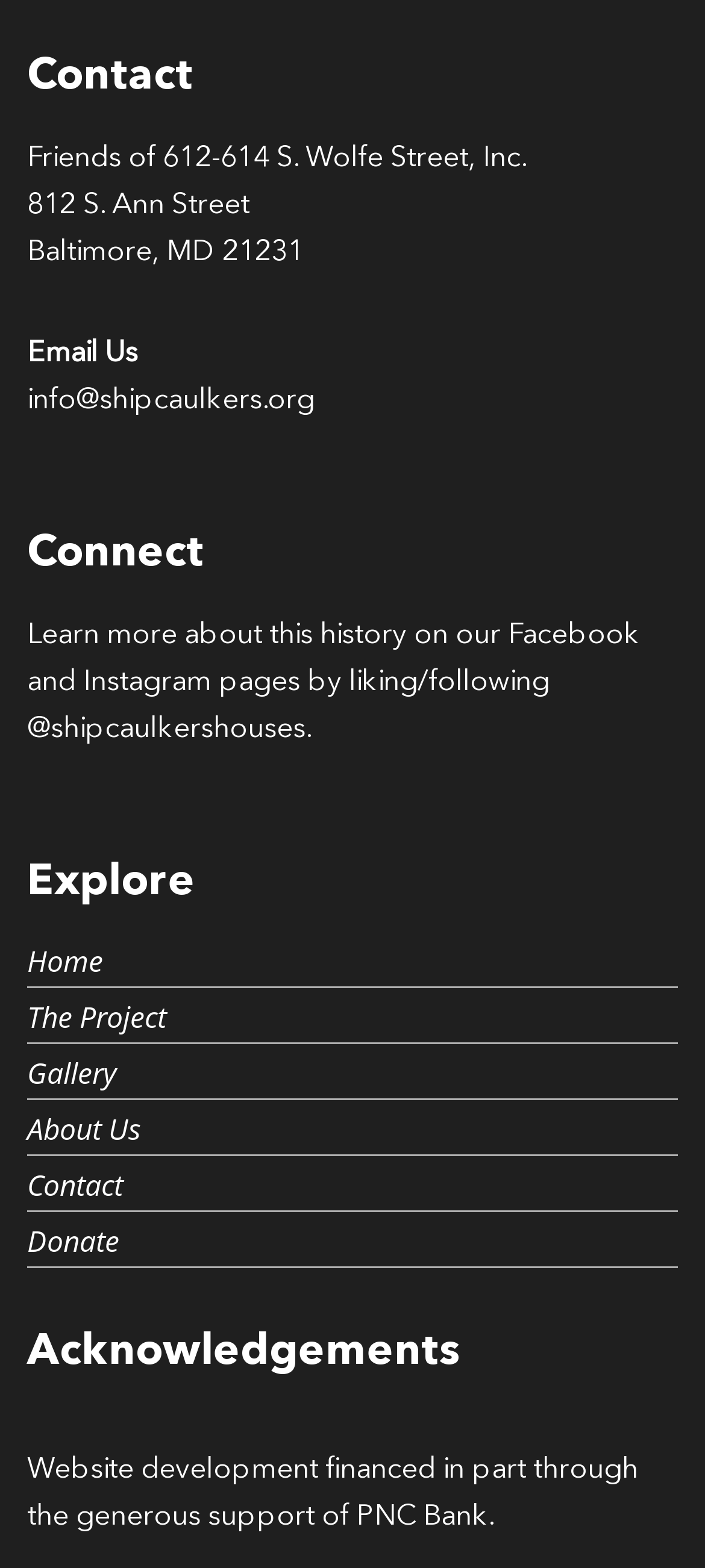Utilize the details in the image to give a detailed response to the question: What is the organization's email address?

I found the email address by looking at the 'Email Us' section, where it is written as a link.